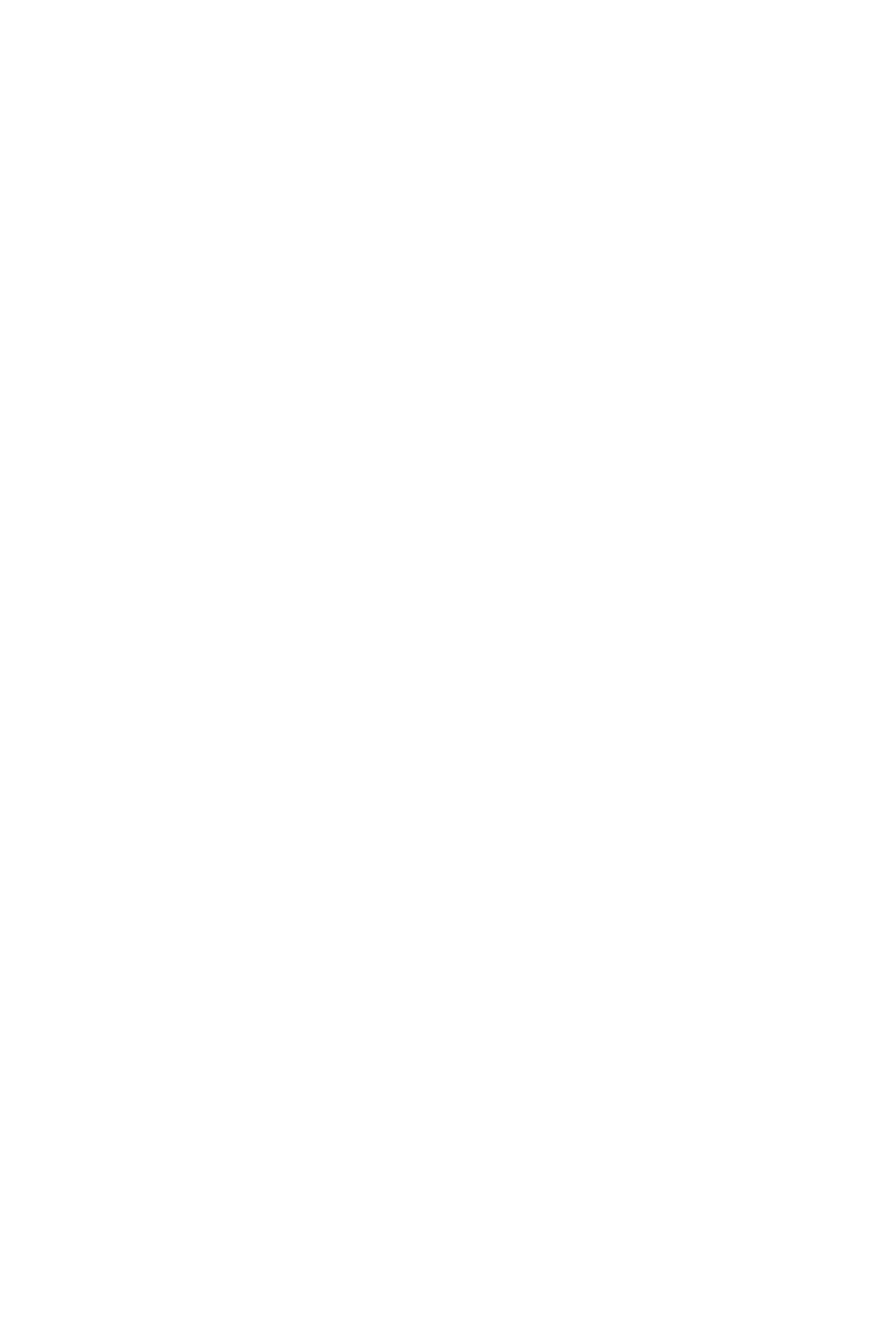Please provide the bounding box coordinates for the element that needs to be clicked to perform the instruction: "access hailiro". The coordinates must consist of four float numbers between 0 and 1, formatted as [left, top, right, bottom].

[0.696, 0.042, 0.729, 0.053]